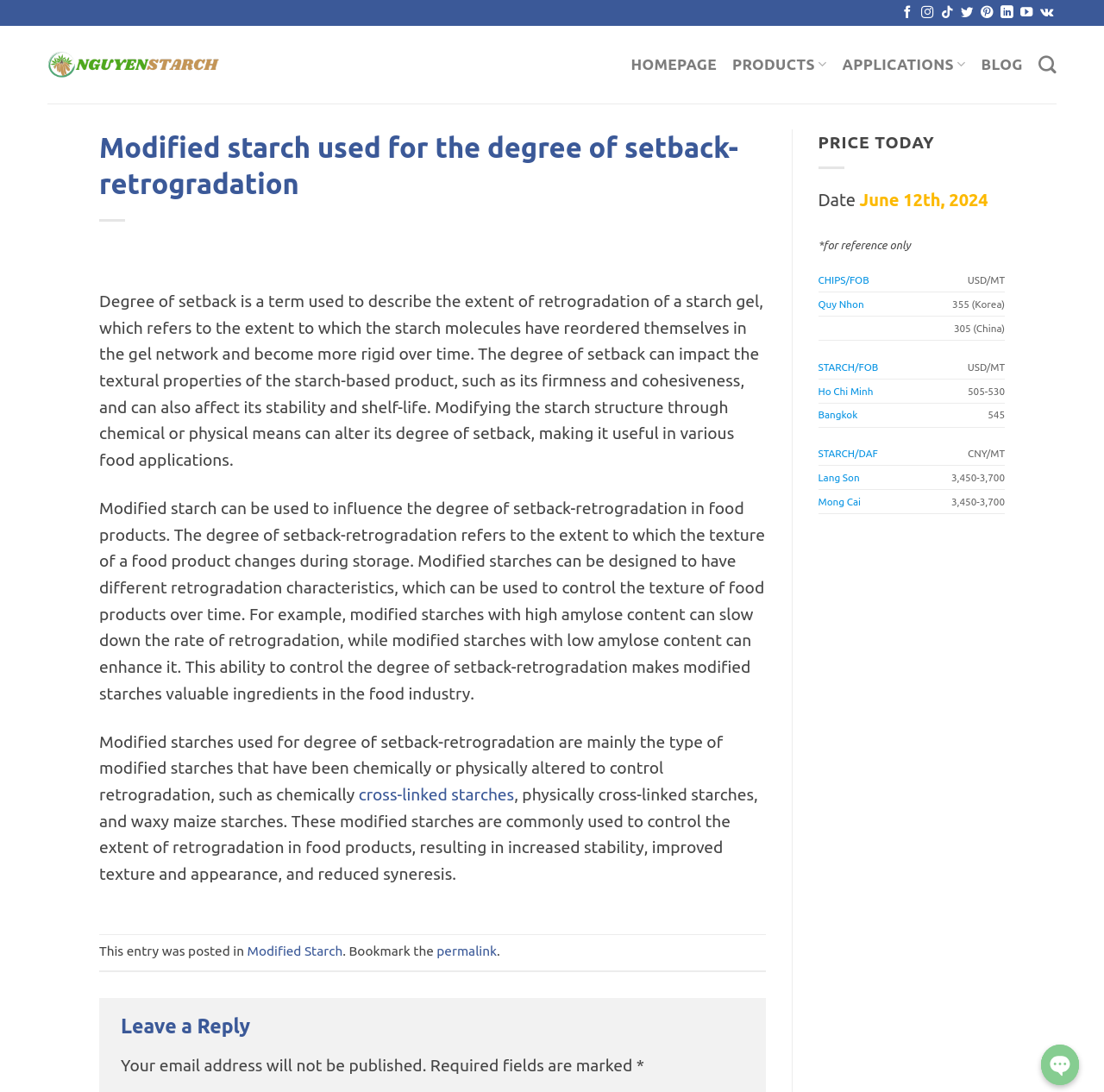Predict the bounding box coordinates of the UI element that matches this description: "cross-linked starches". The coordinates should be in the format [left, top, right, bottom] with each value between 0 and 1.

[0.325, 0.719, 0.466, 0.736]